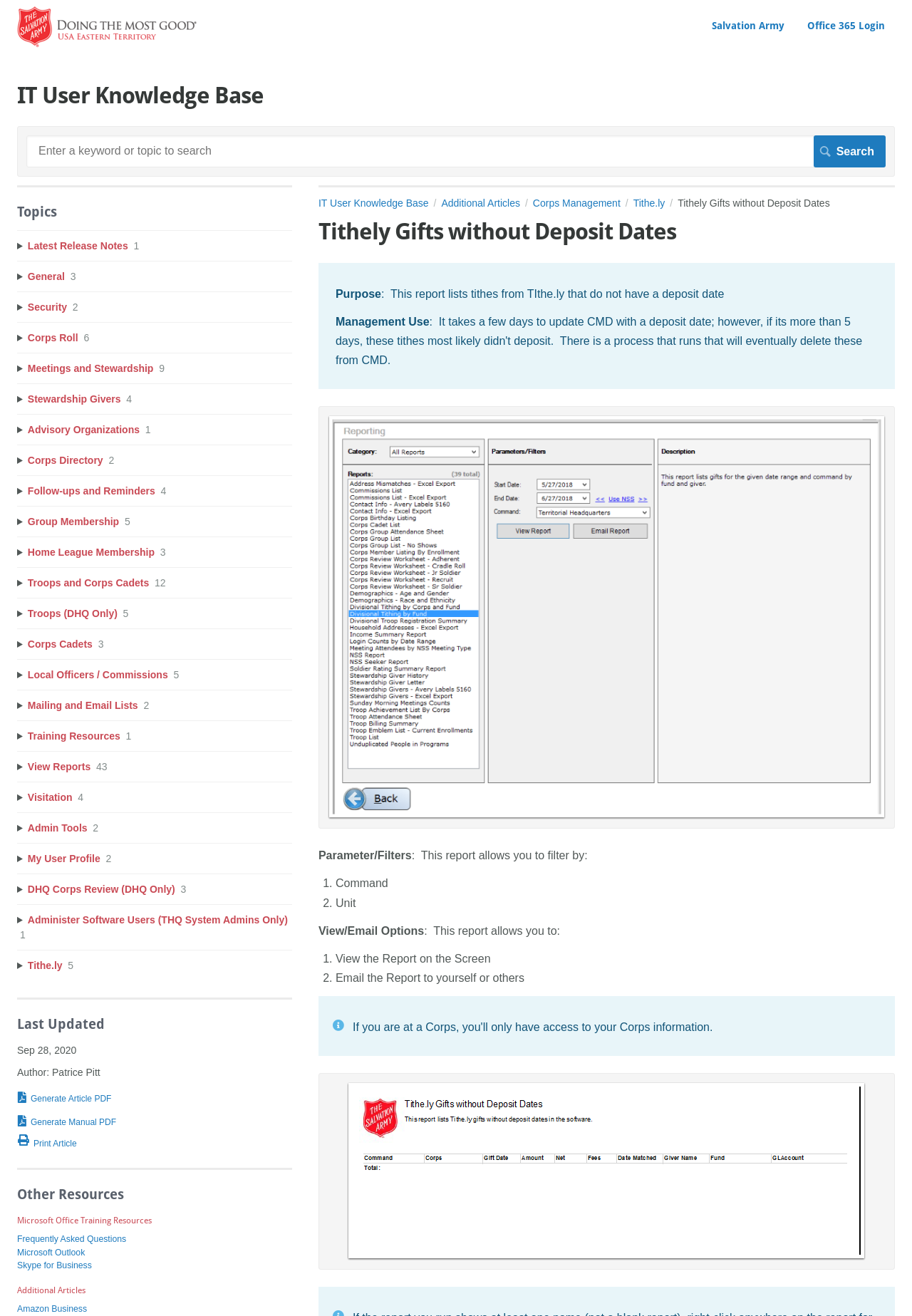Based on the image, please elaborate on the answer to the following question:
What are the view options for this report?

According to the webpage, this report allows users to view the report on the screen or email the report to themselves or others, as mentioned in the Parameter/Filters section.